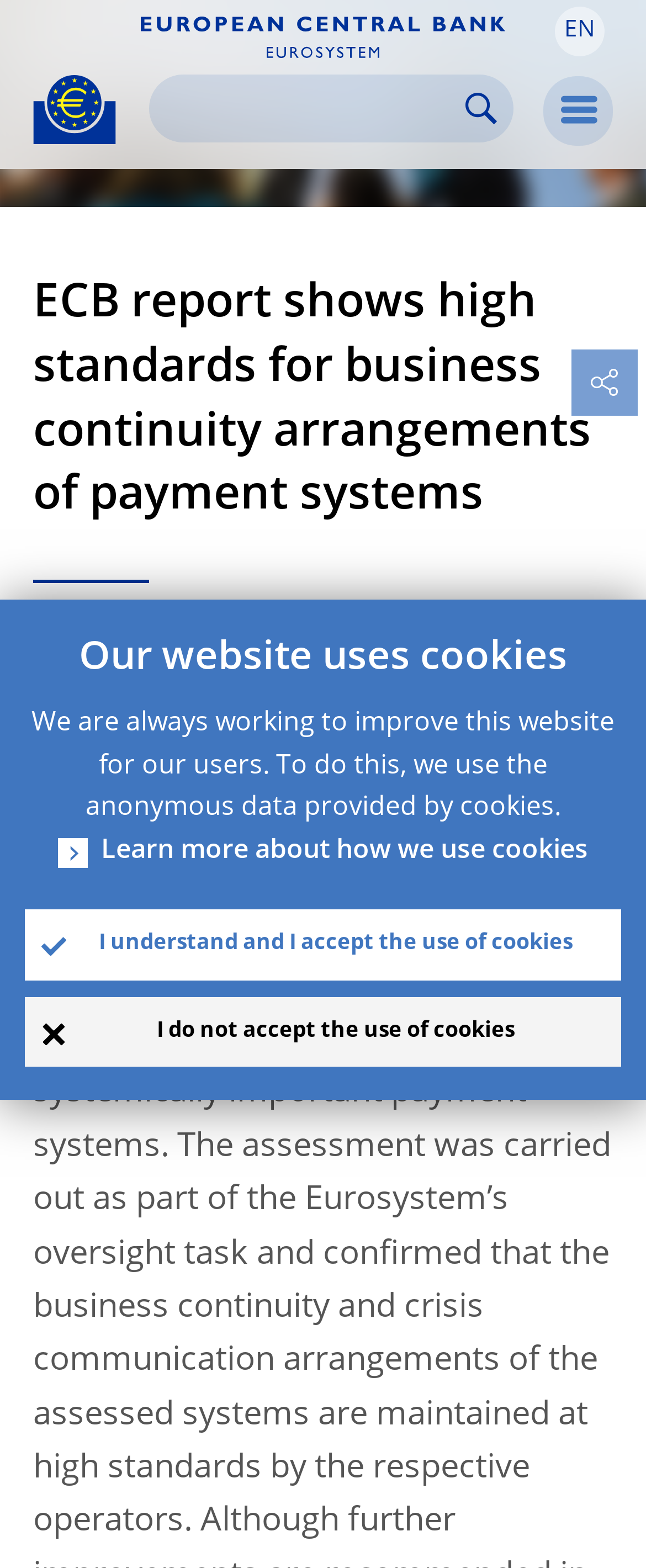Construct a thorough caption encompassing all aspects of the webpage.

The webpage is about a report from the European Central Bank (ECB) on business continuity arrangements of payment systems. At the top left, there is a logo of the ECB, a yellow Euro sign surrounded by yellow stars centered in a dark blue circle resting on a dark blue base. Next to the logo, there is a link to the ECB's website. 

On the top right, there is a language selection button labeled "EN" with a dropdown menu. 

Below the language selection button, there is a search bar with a text box and a search icon. 

The main content of the webpage is divided into two sections. The first section has a heading that repeats the title of the report, "ECB report shows high standards for business continuity arrangements of payment systems", followed by the date "8 September 2010". 

The second section is about the website's use of cookies. It starts with a heading "Our website uses cookies" and explains that the website uses anonymous data provided by cookies to improve the user experience. There are three links in this section: "Learn more about how we use cookies", "I understand and I accept the use of cookies", and "I do not accept the use of cookies". 

There is also a menu button on the top right with an icon, which controls a navigation wrapper.